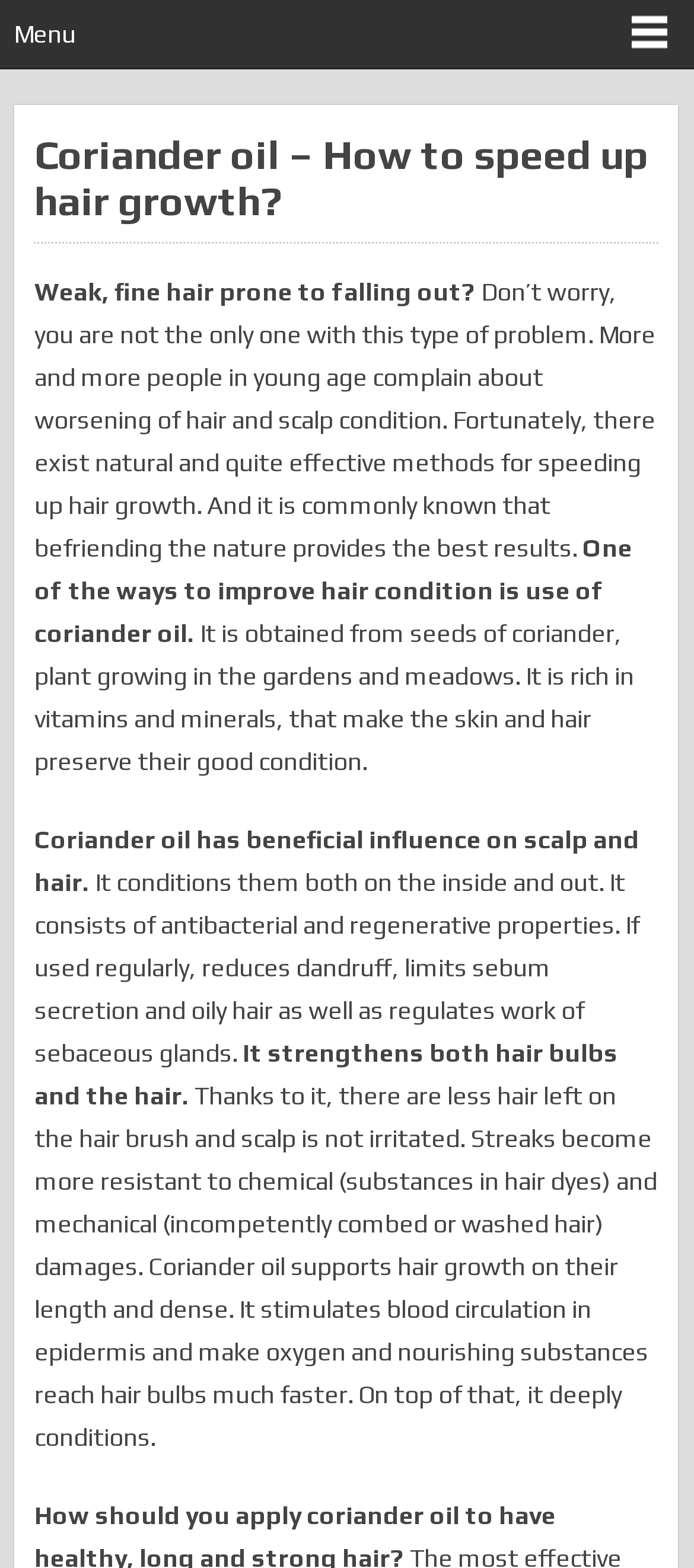Given the description "City of Rochester, NH", provide the bounding box coordinates of the corresponding UI element.

None